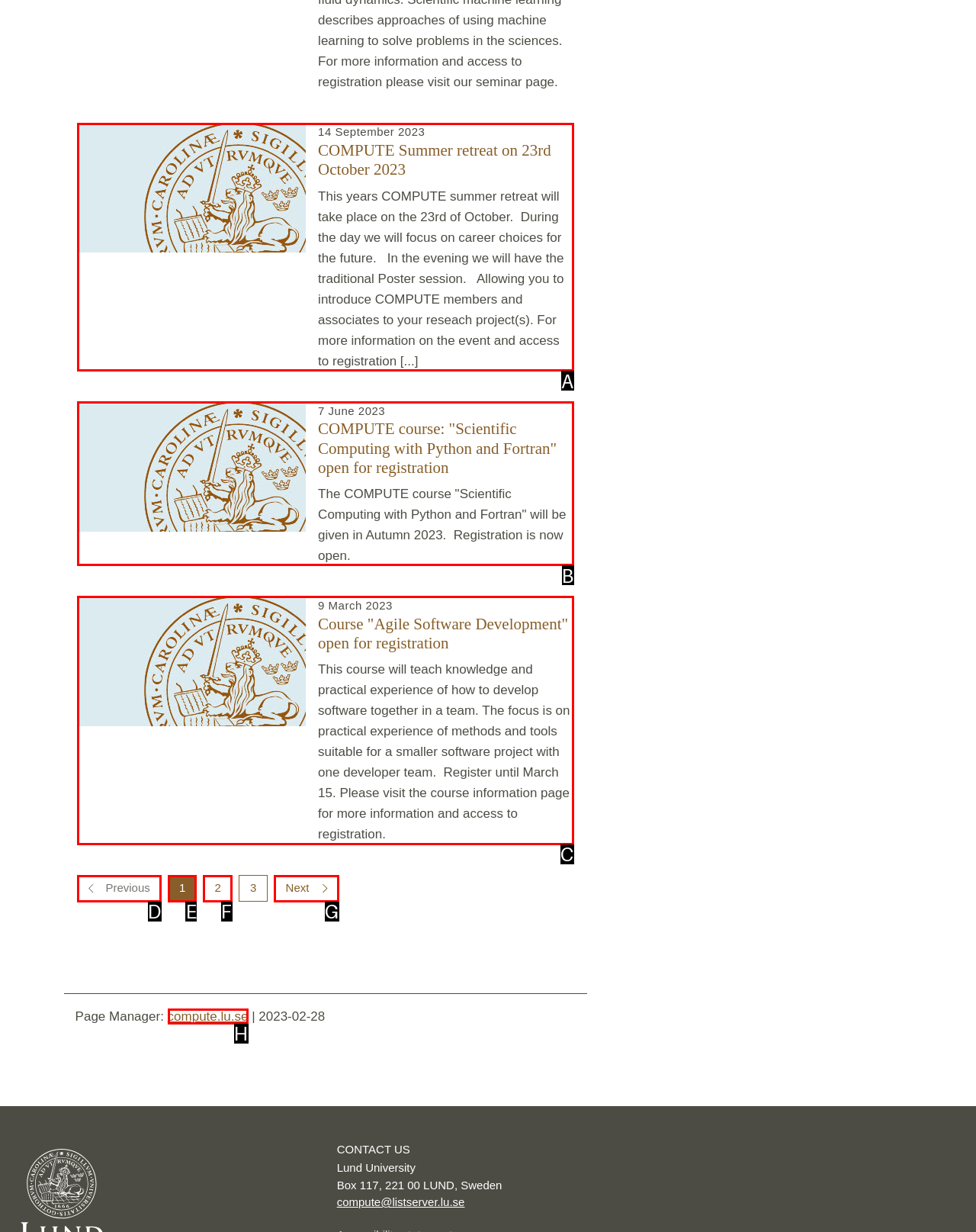Identify which HTML element should be clicked to fulfill this instruction: visit compute.lu.se Reply with the correct option's letter.

H